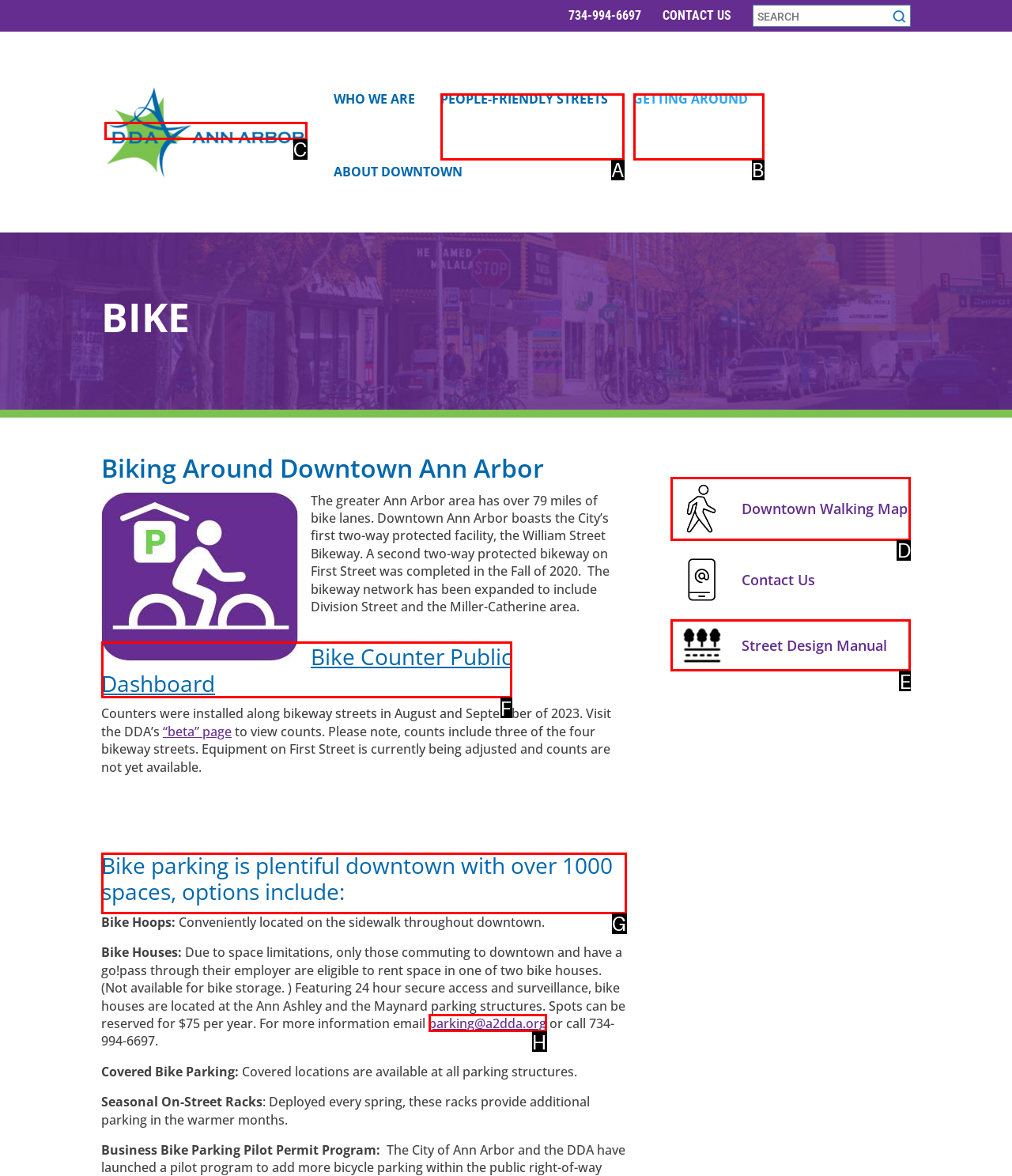Which HTML element should be clicked to perform the following task: Read the Virus Update
Reply with the letter of the appropriate option.

None